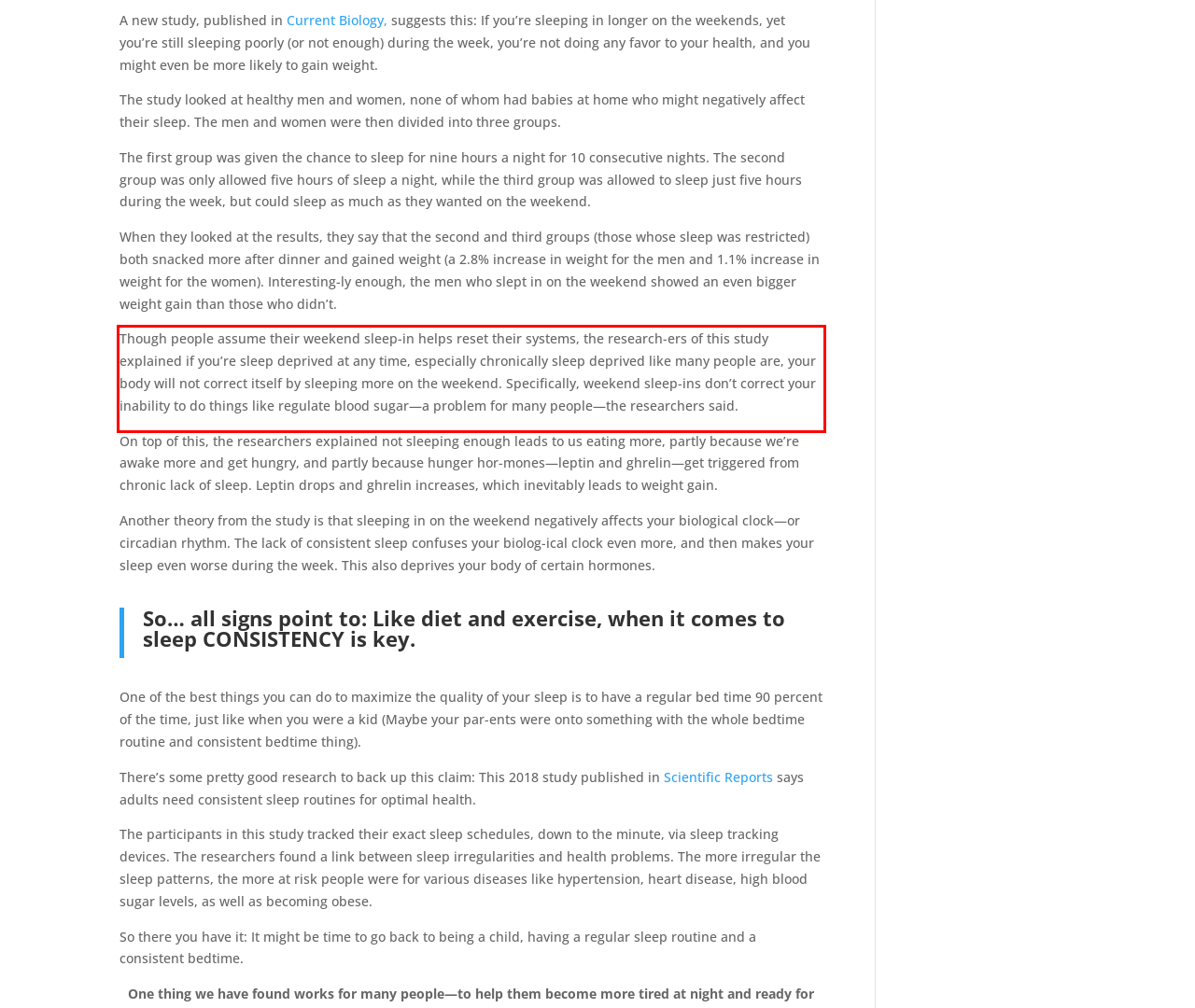Please examine the webpage screenshot containing a red bounding box and use OCR to recognize and output the text inside the red bounding box.

Though people assume their weekend sleep-in helps reset their systems, the research-ers of this study explained if you’re sleep deprived at any time, especially chronically sleep deprived like many people are, your body will not correct itself by sleeping more on the weekend. Specifically, weekend sleep-ins don’t correct your inability to do things like regulate blood sugar—a problem for many people—the researchers said.